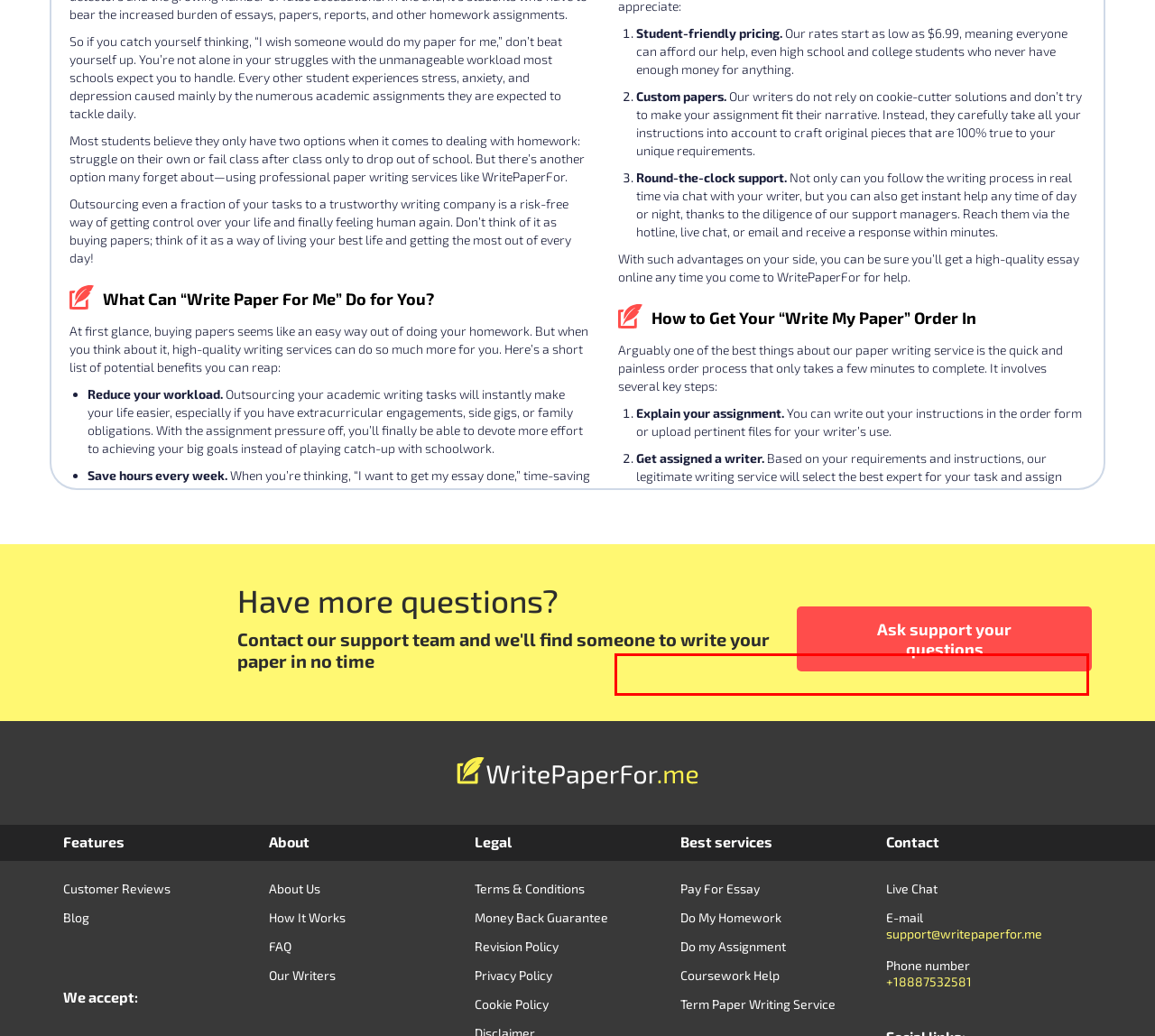From the screenshot of the webpage, locate the red bounding box and extract the text contained within that area.

Although it may seem somewhat complicated at first, this order process is easy to master. And if you have any troubles, feel free to reach out to the support team.